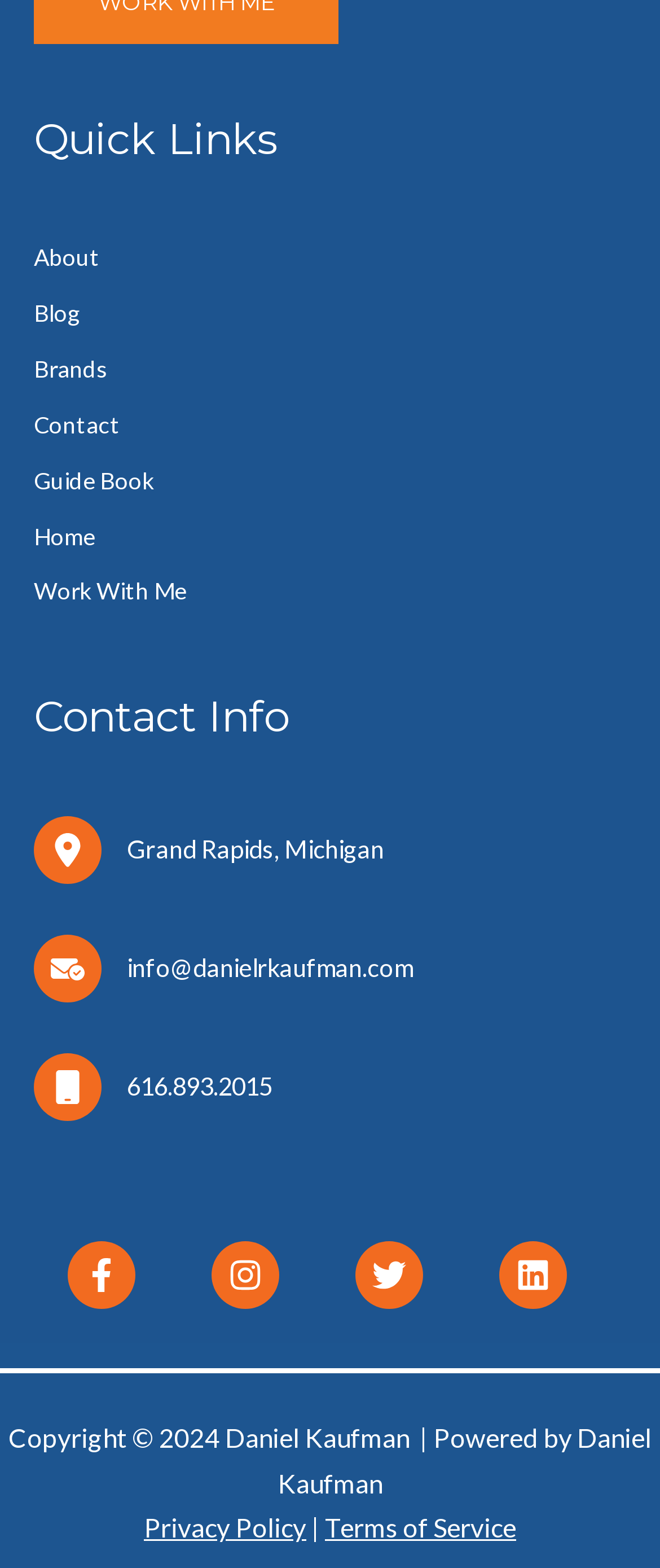Please study the image and answer the question comprehensively:
What is the city and state in the Contact Info section?

I found the StaticText element 'Grand Rapids, Michigan' under the 'Contact Info' heading in the 'Footer Widget 4' section, which indicates the city and state.